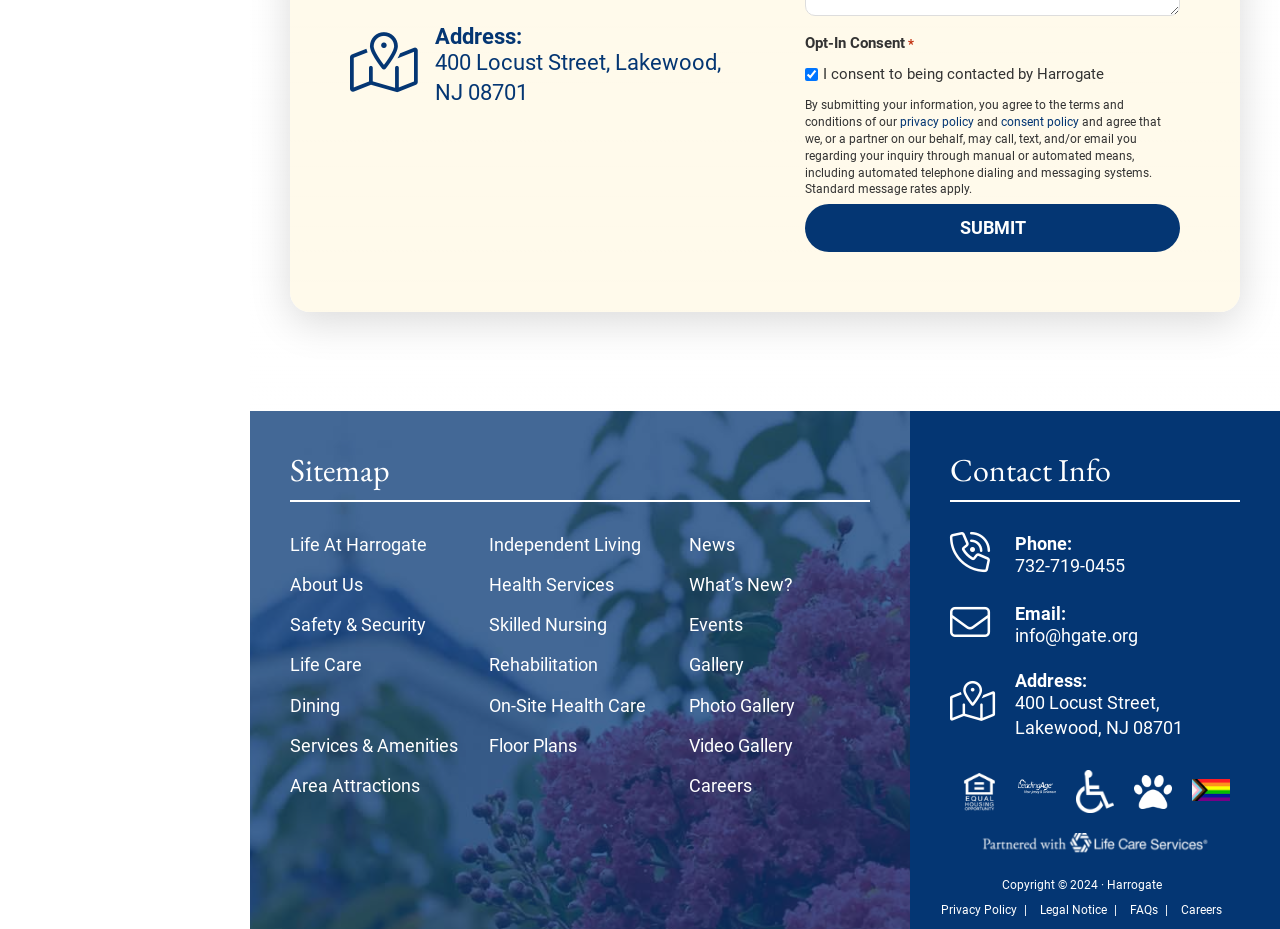Determine the coordinates of the bounding box for the clickable area needed to execute this instruction: "Read the privacy policy".

[0.703, 0.124, 0.761, 0.139]